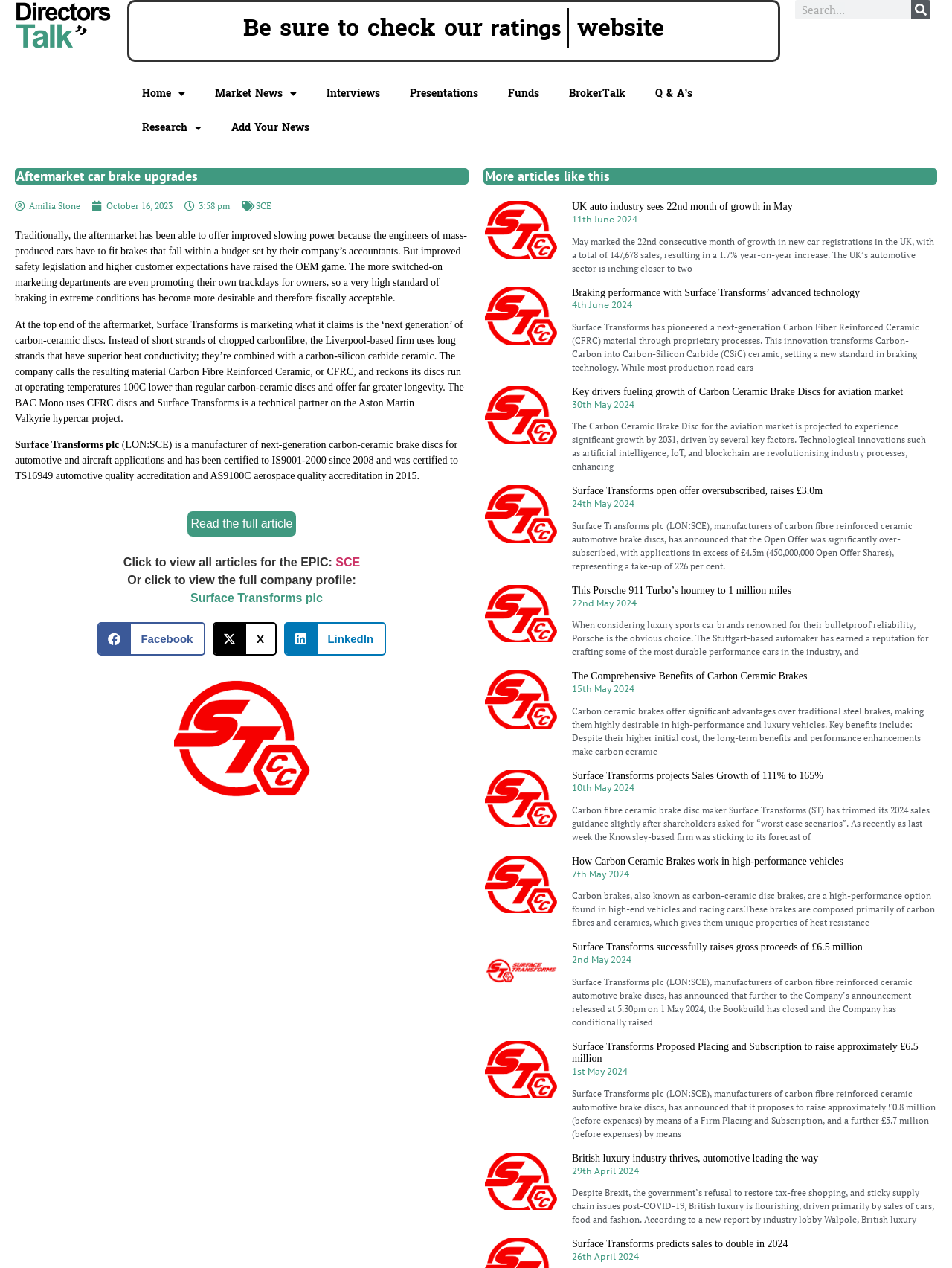What is the name of the car model mentioned in the article?
Provide a detailed answer to the question using information from the image.

The car model mentioned in the article is the Porsche 911 Turbo, which is a luxury sports car that has reached 1 million miles.